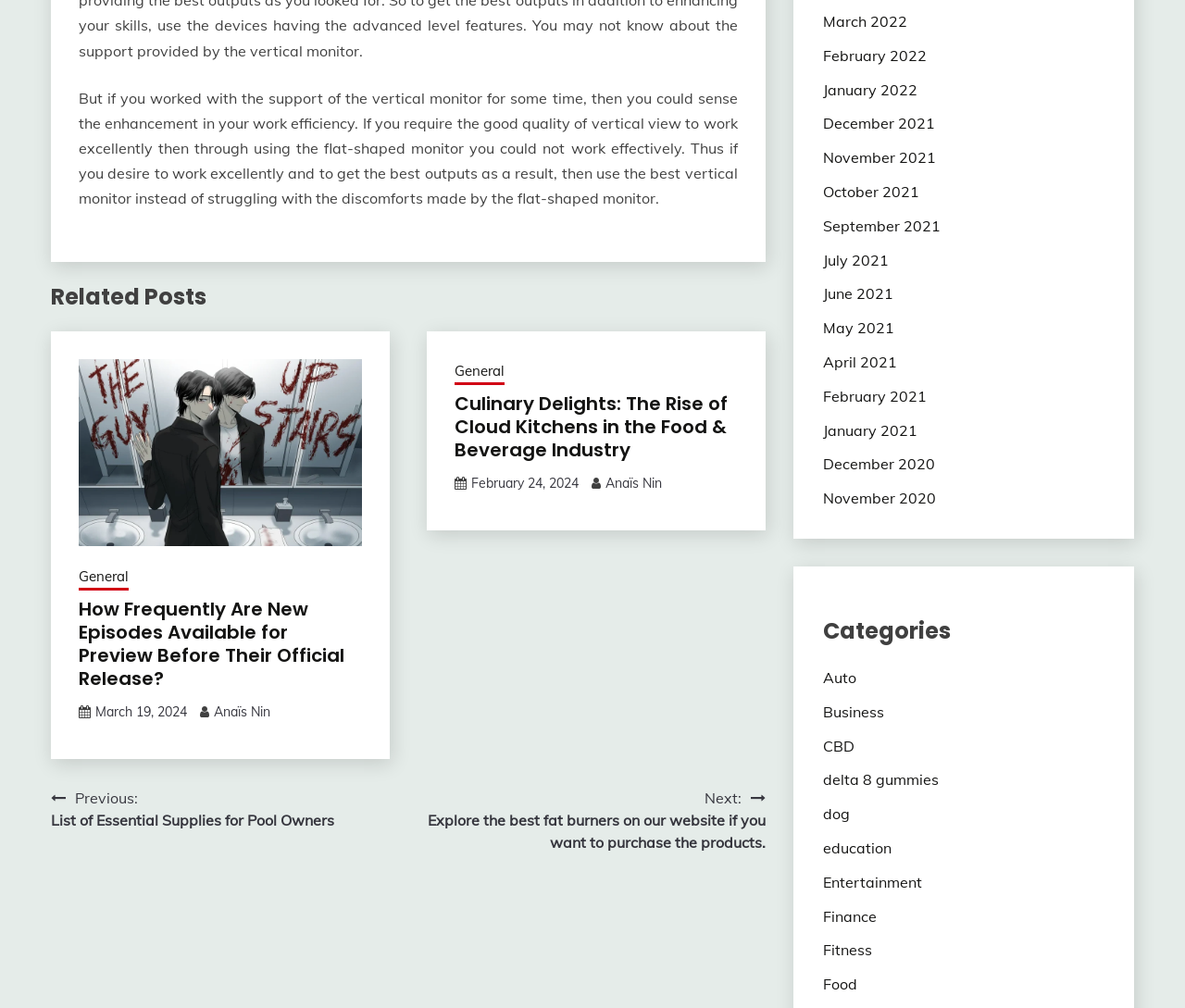What is the topic of the first related post?
Please respond to the question with as much detail as possible.

The first related post is a link with the text 'General', which suggests that the topic of this post is general knowledge or information.